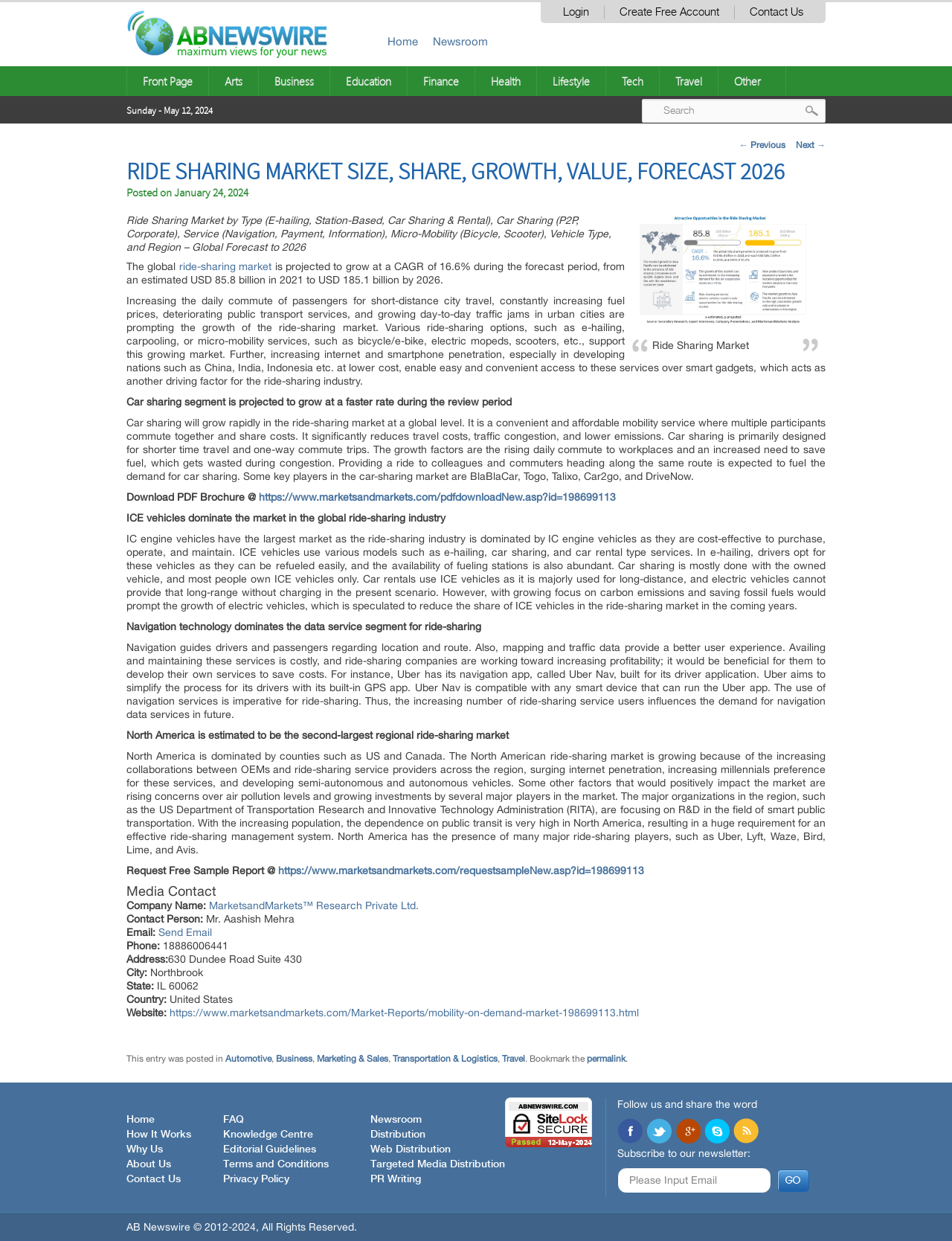Pinpoint the bounding box coordinates of the clickable area necessary to execute the following instruction: "Search for something". The coordinates should be given as four float numbers between 0 and 1, namely [left, top, right, bottom].

[0.674, 0.08, 0.867, 0.099]